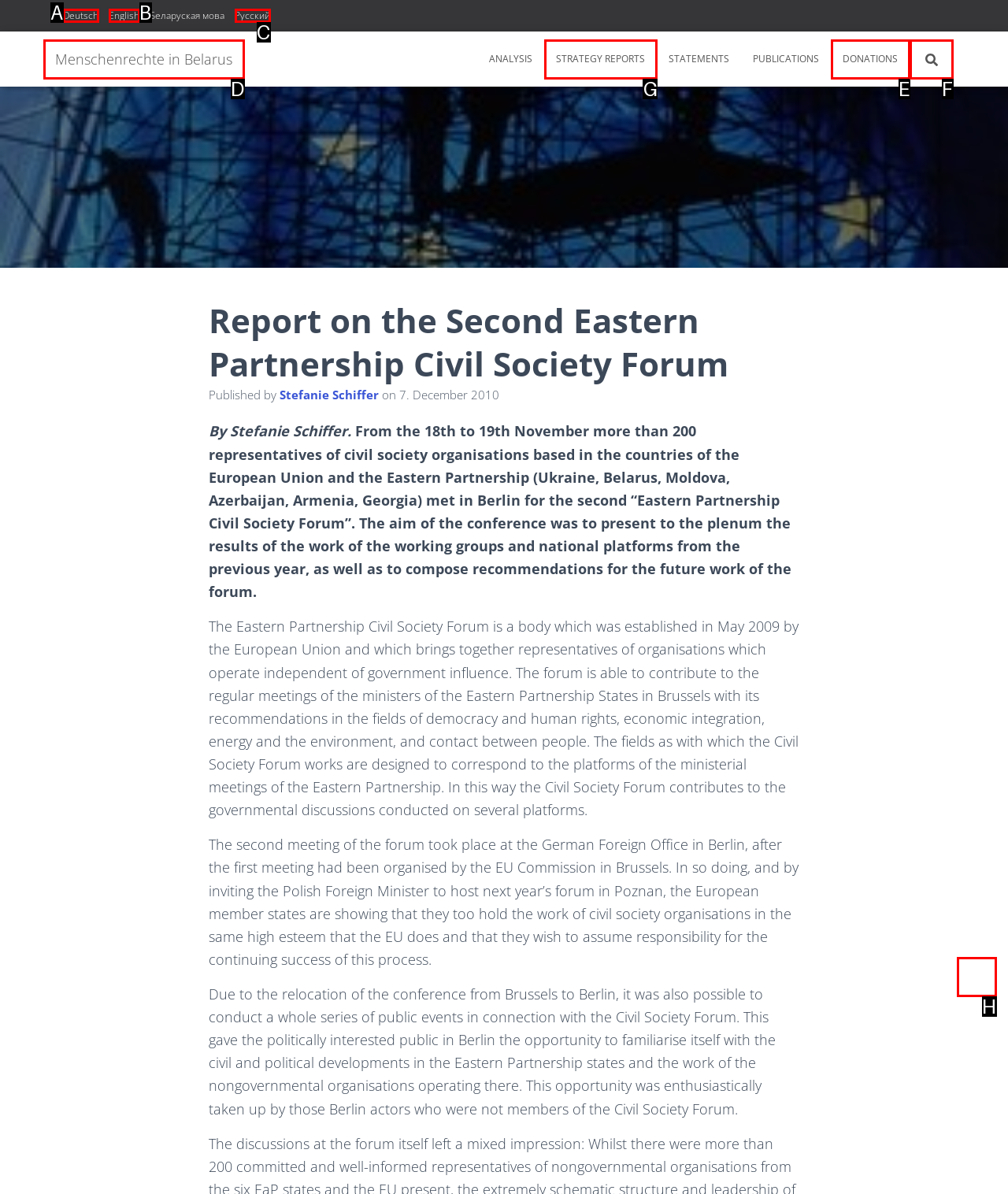Choose the HTML element that needs to be clicked for the given task: View strategy reports Respond by giving the letter of the chosen option.

G